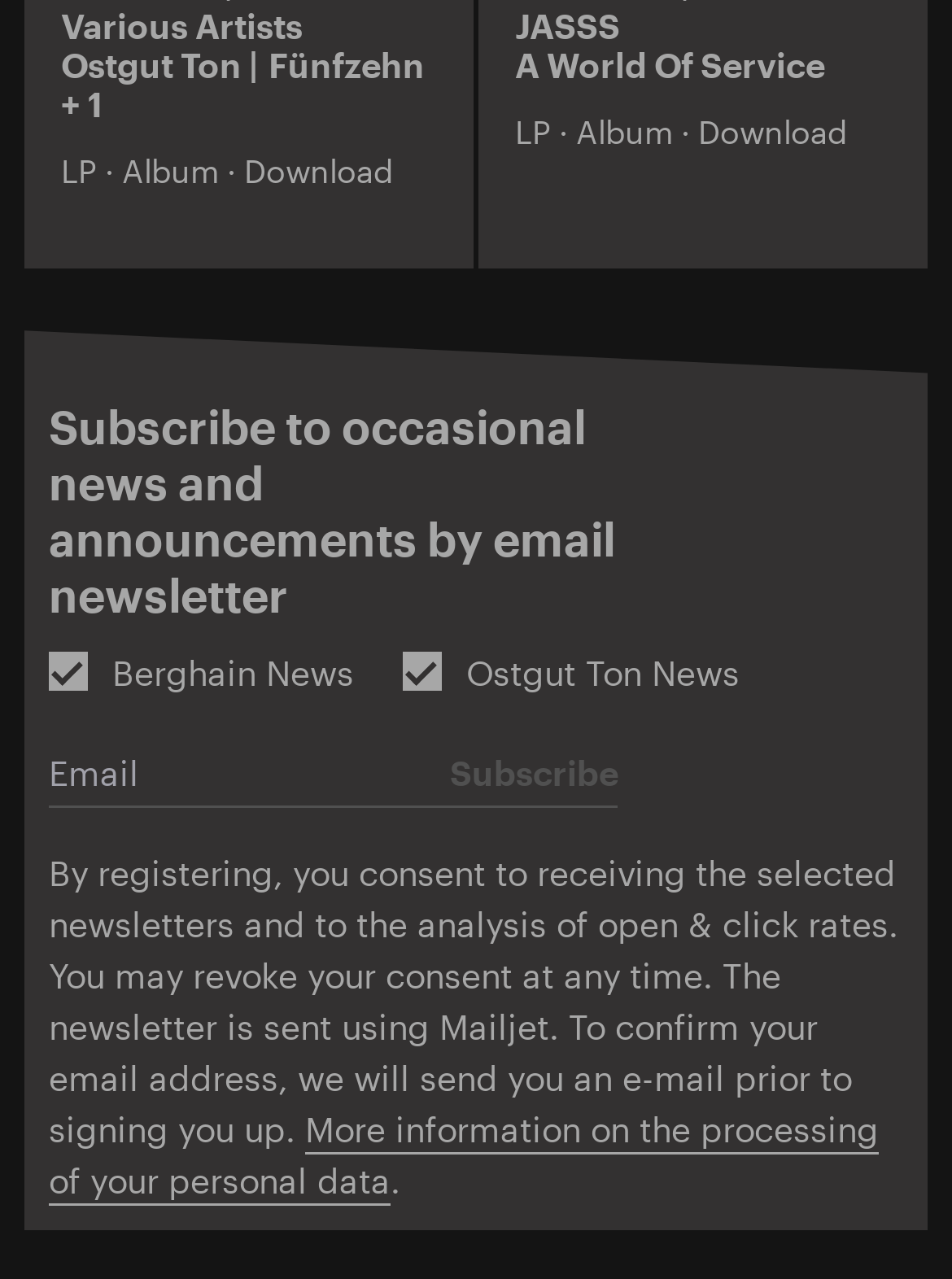Use a single word or phrase to answer the question: 
Where can users find more information on personal data processing?

More information link